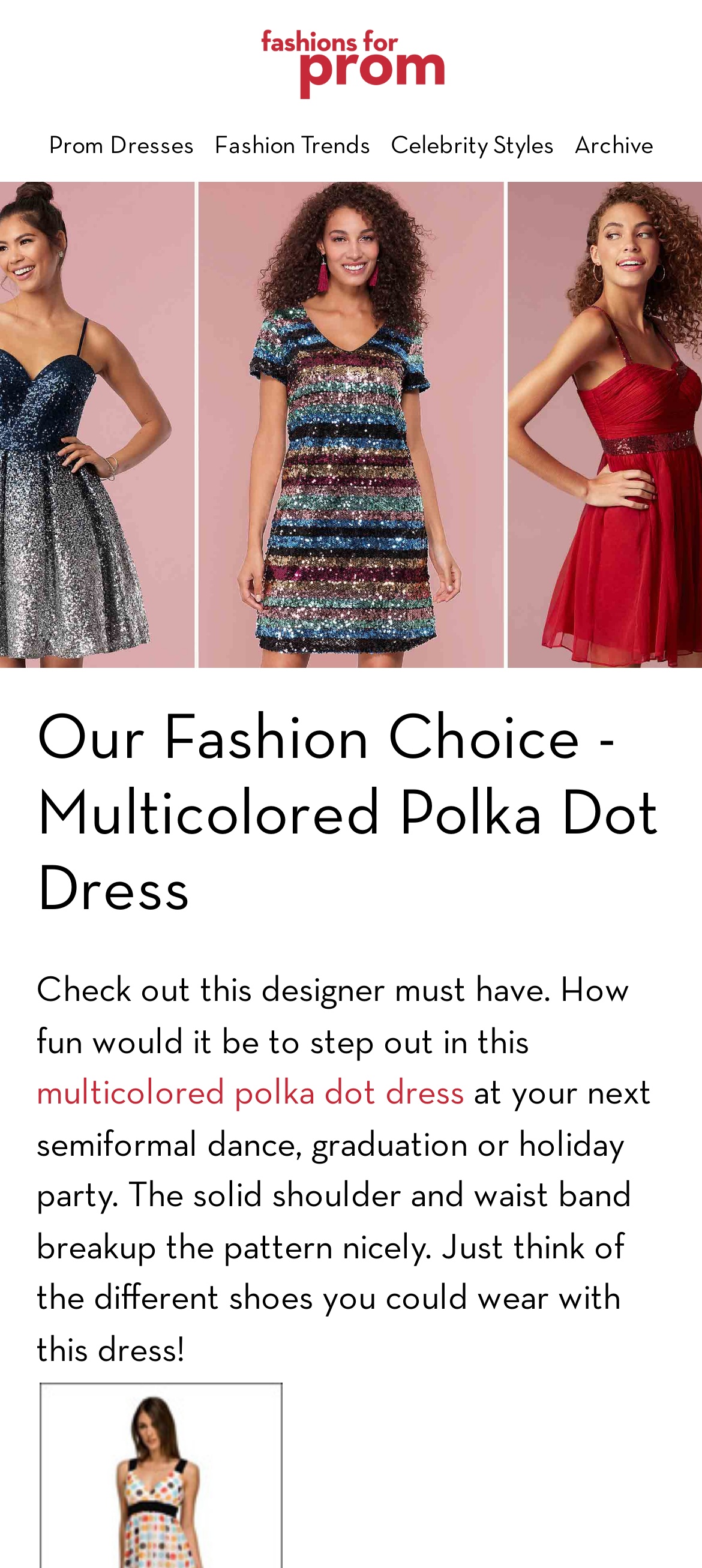Deliver a detailed narrative of the webpage's visual and textual elements.

The webpage is about Fashions for Prom, featuring a blog post titled "Our Fashion Choice - Multicolored Polka Dot Dress". At the top, there are four links: "Prom Dresses", "Fashion Trends", "Celebrity Styles", and "Archive", positioned horizontally across the page. 

Below these links, there is a large heading that displays the title of the blog post. Underneath the heading, there is a short paragraph of text that describes a multicolored polka dot dress, mentioning its designer and potential occasions to wear it. Within this paragraph, there is a link to the dress itself. 

To the left of the links, there is a small image, likely a thumbnail of the dress. Above the image, there is another link, but its purpose is unclear. Overall, the webpage appears to be a blog post discussing a specific prom dress, with links to related topics and categories.